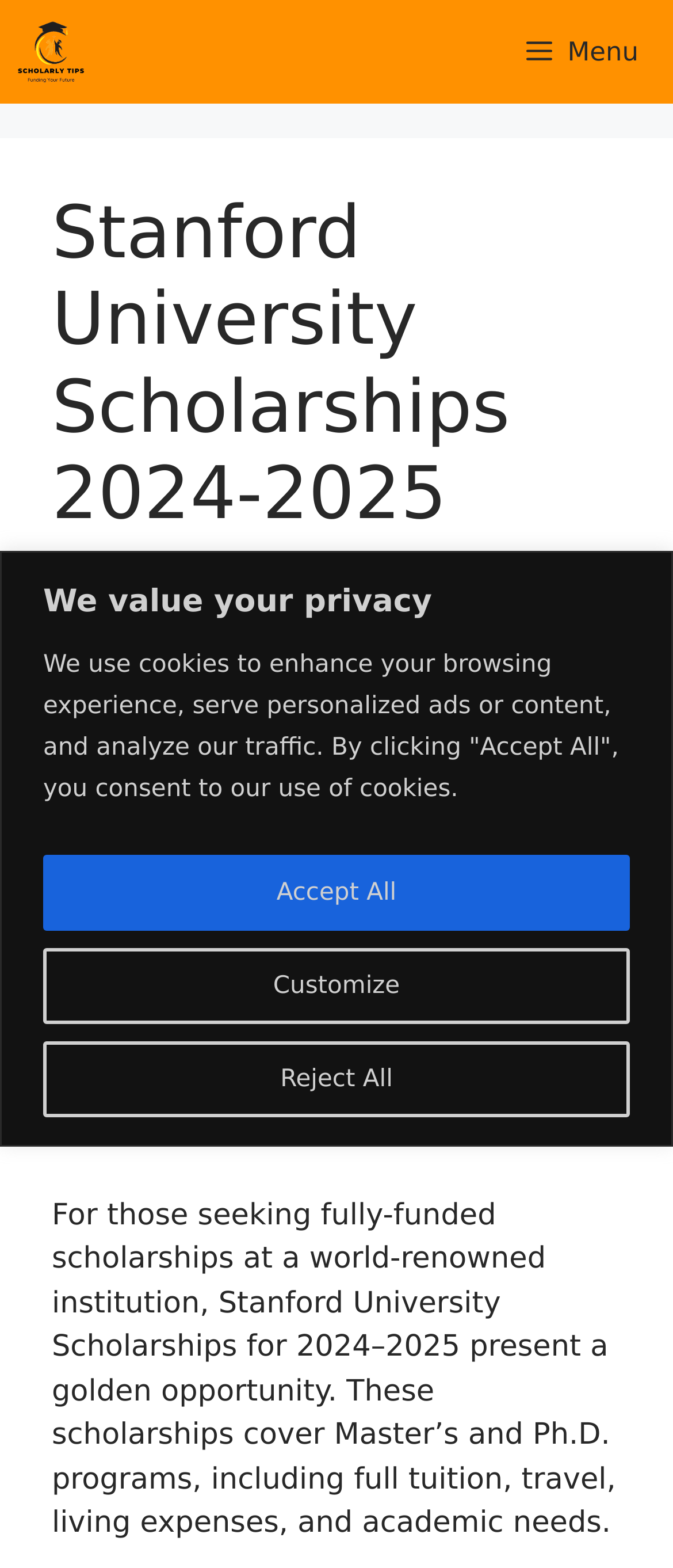What is the name of the university offering scholarships?
Using the information from the image, give a concise answer in one word or a short phrase.

Stanford University